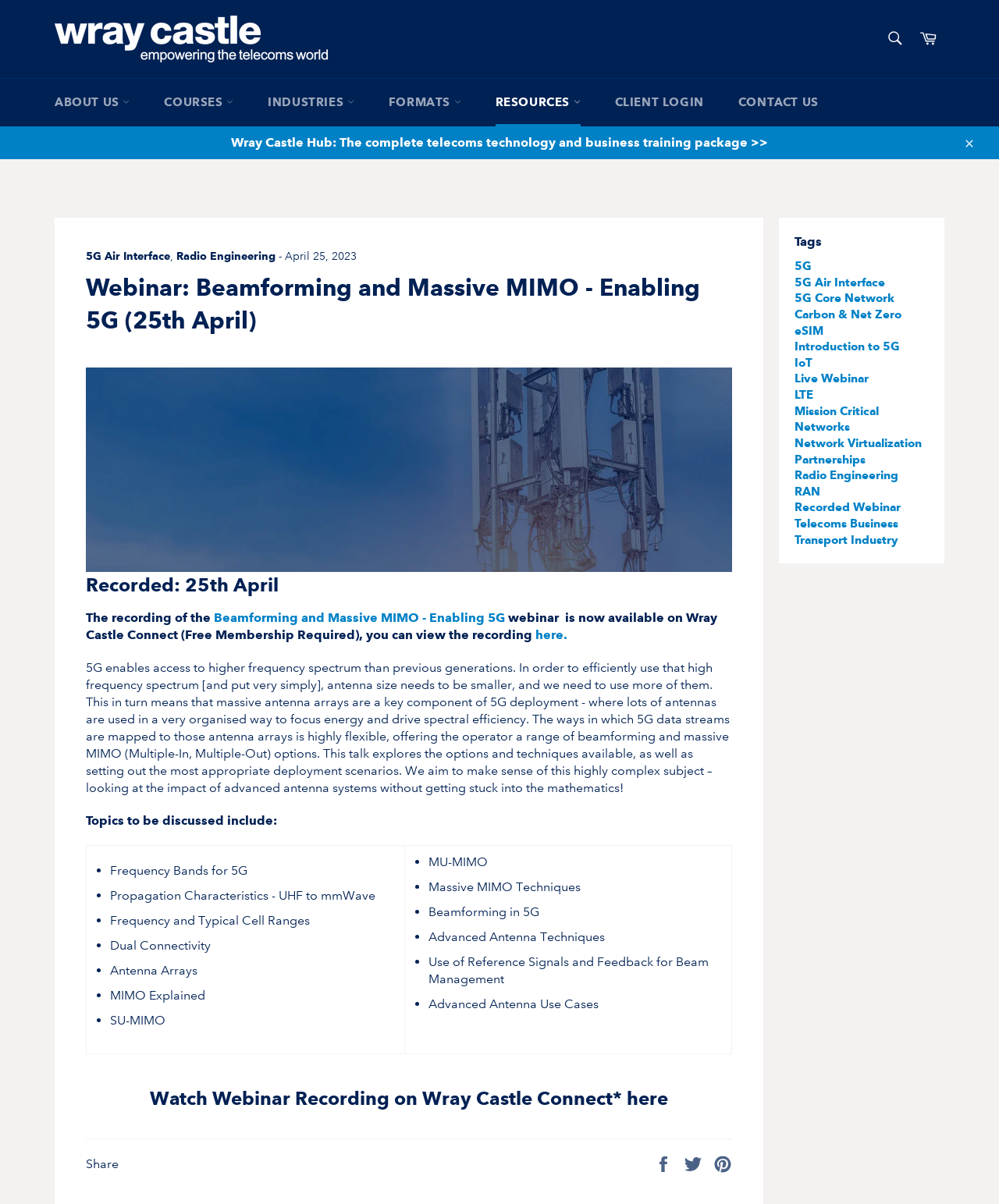Locate the bounding box of the UI element based on this description: "Carbon & Net Zero". Provide four float numbers between 0 and 1 as [left, top, right, bottom].

[0.795, 0.255, 0.902, 0.267]